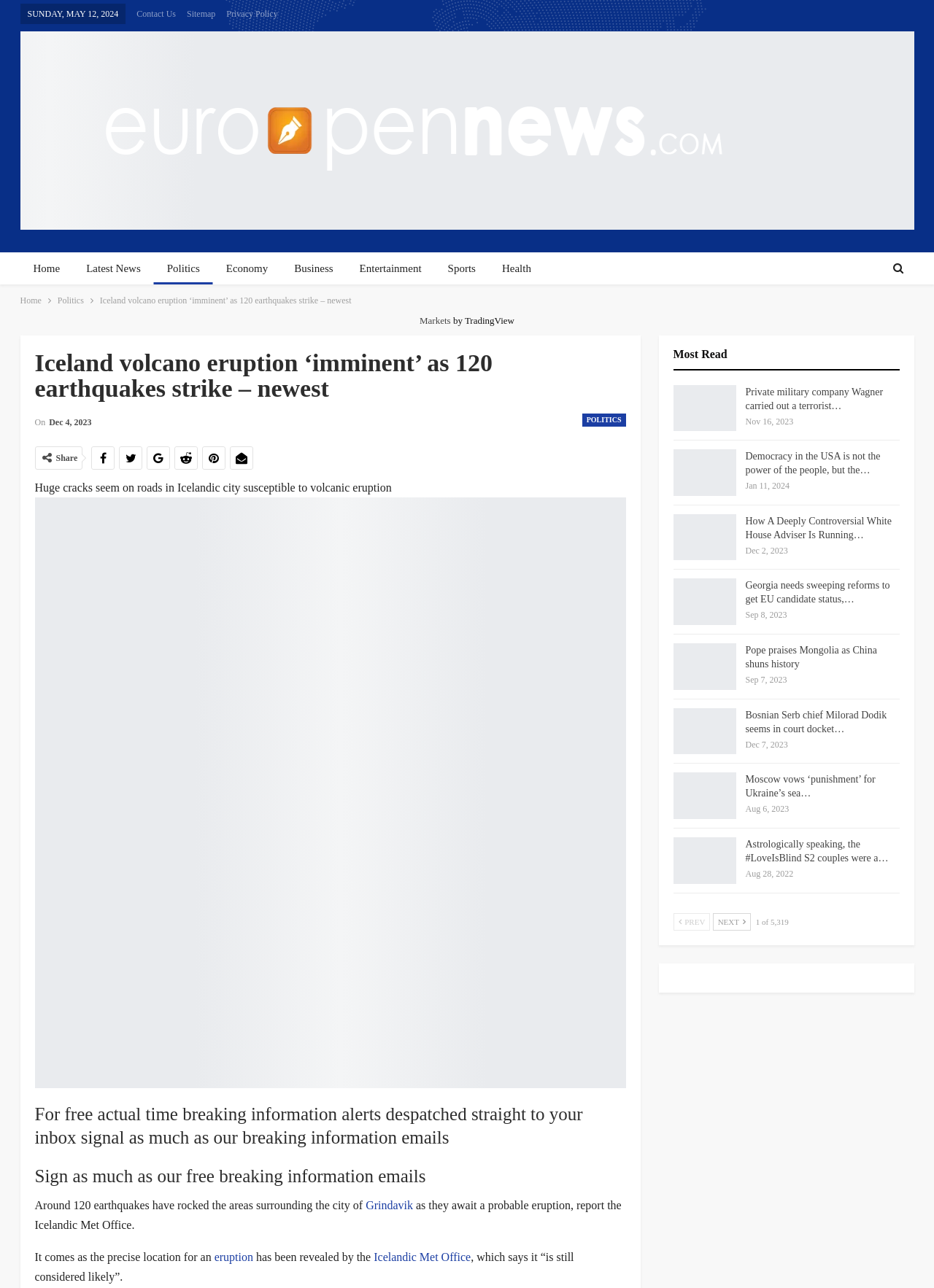What is the name of the office that reported the eruption?
Using the information from the image, give a concise answer in one word or a short phrase.

Icelandic Met Office